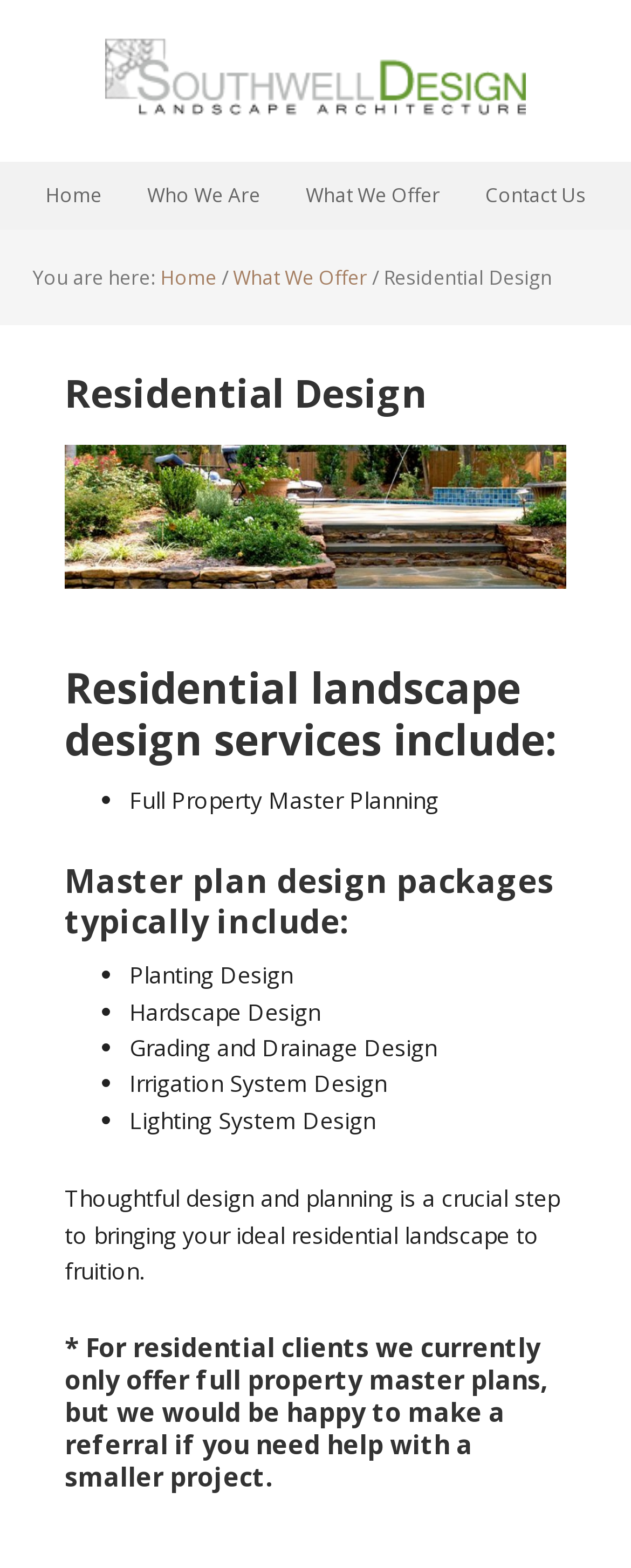Given the description of the UI element: "Who We Are", predict the bounding box coordinates in the form of [left, top, right, bottom], with each value being a float between 0 and 1.

[0.203, 0.103, 0.444, 0.146]